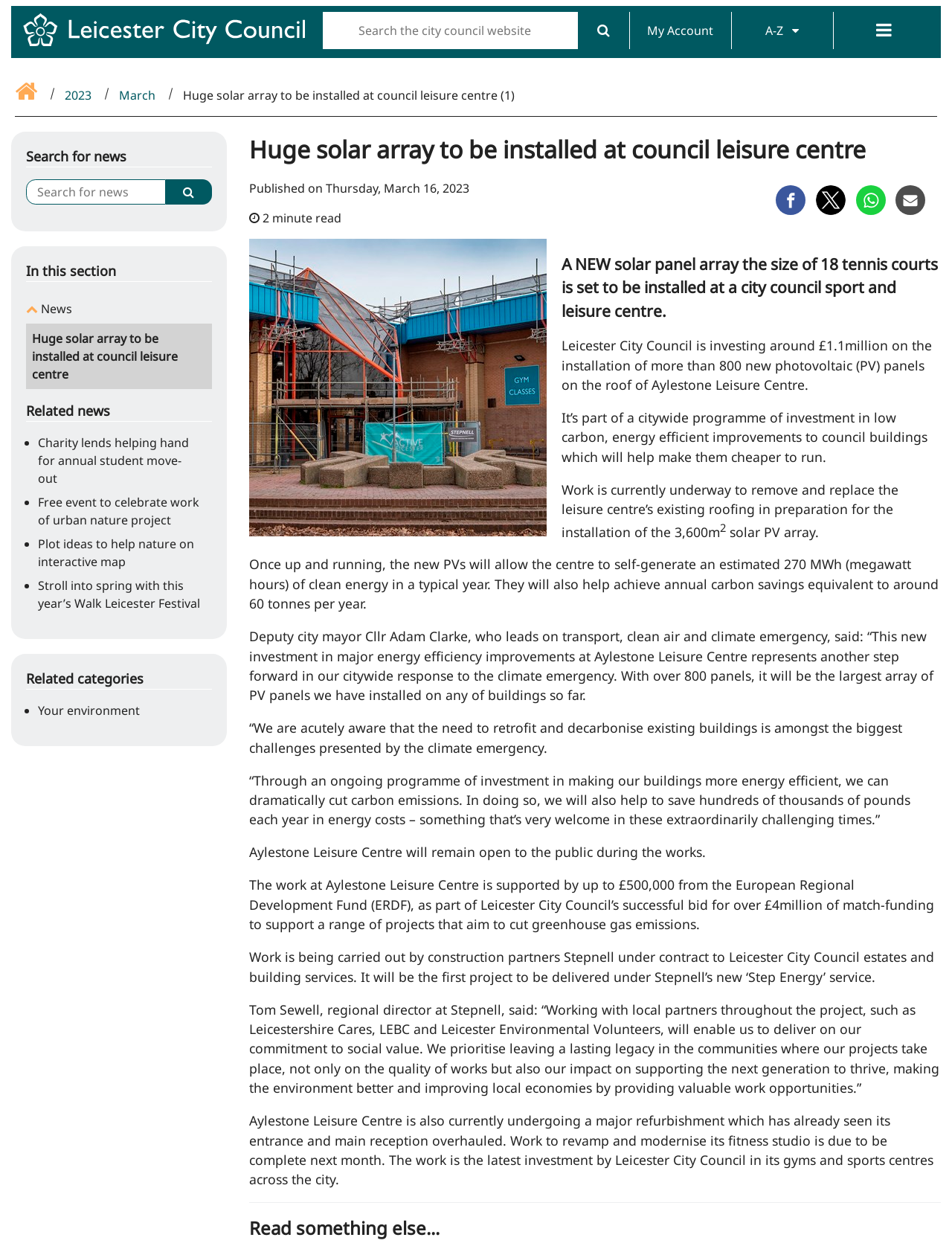What is the headline of the webpage?

Huge solar array to be installed at council leisure centre